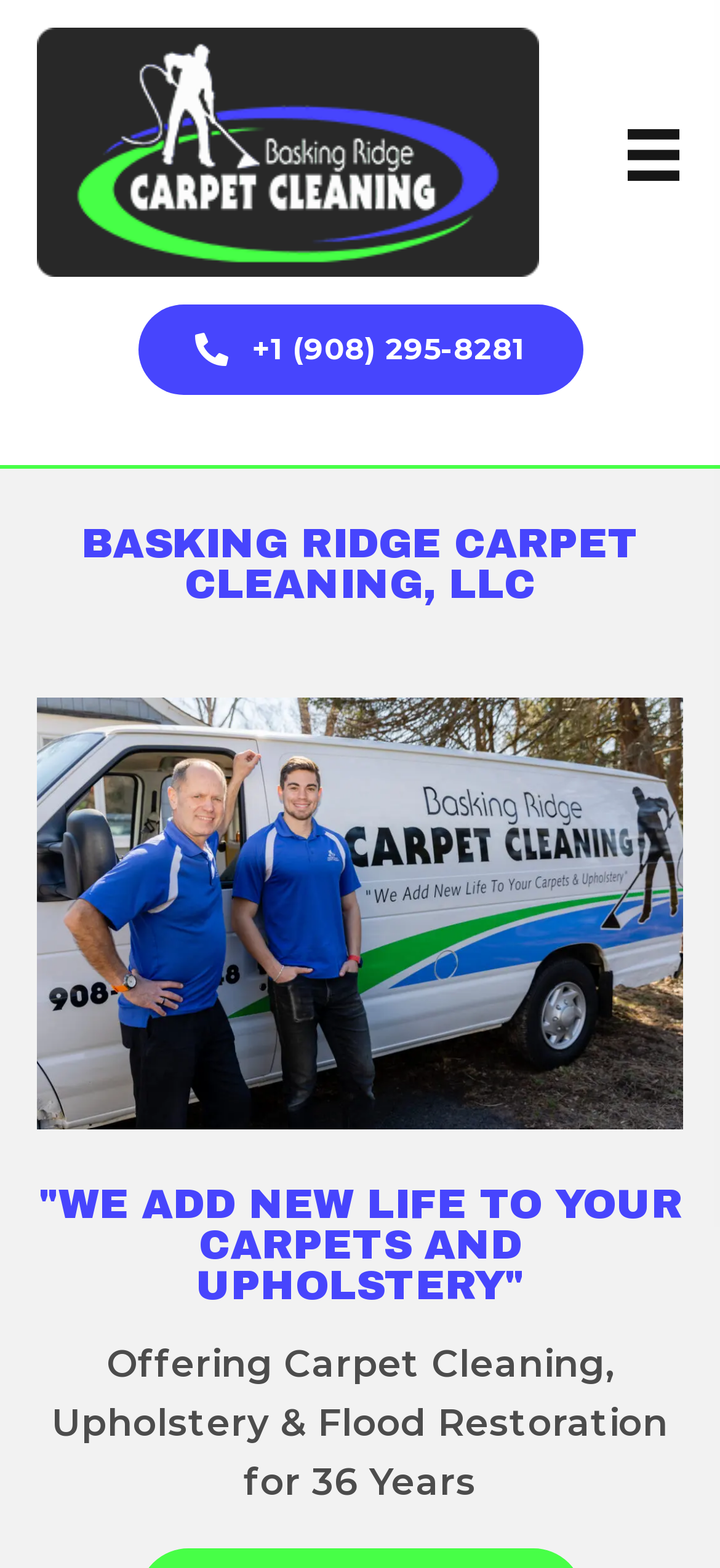What services does the company offer?
Carefully examine the image and provide a detailed answer to the question.

I found the services by reading the StaticText element 'Offering Carpet Cleaning, Upholstery & Flood Restoration for 36 Years' which is located below the company name.